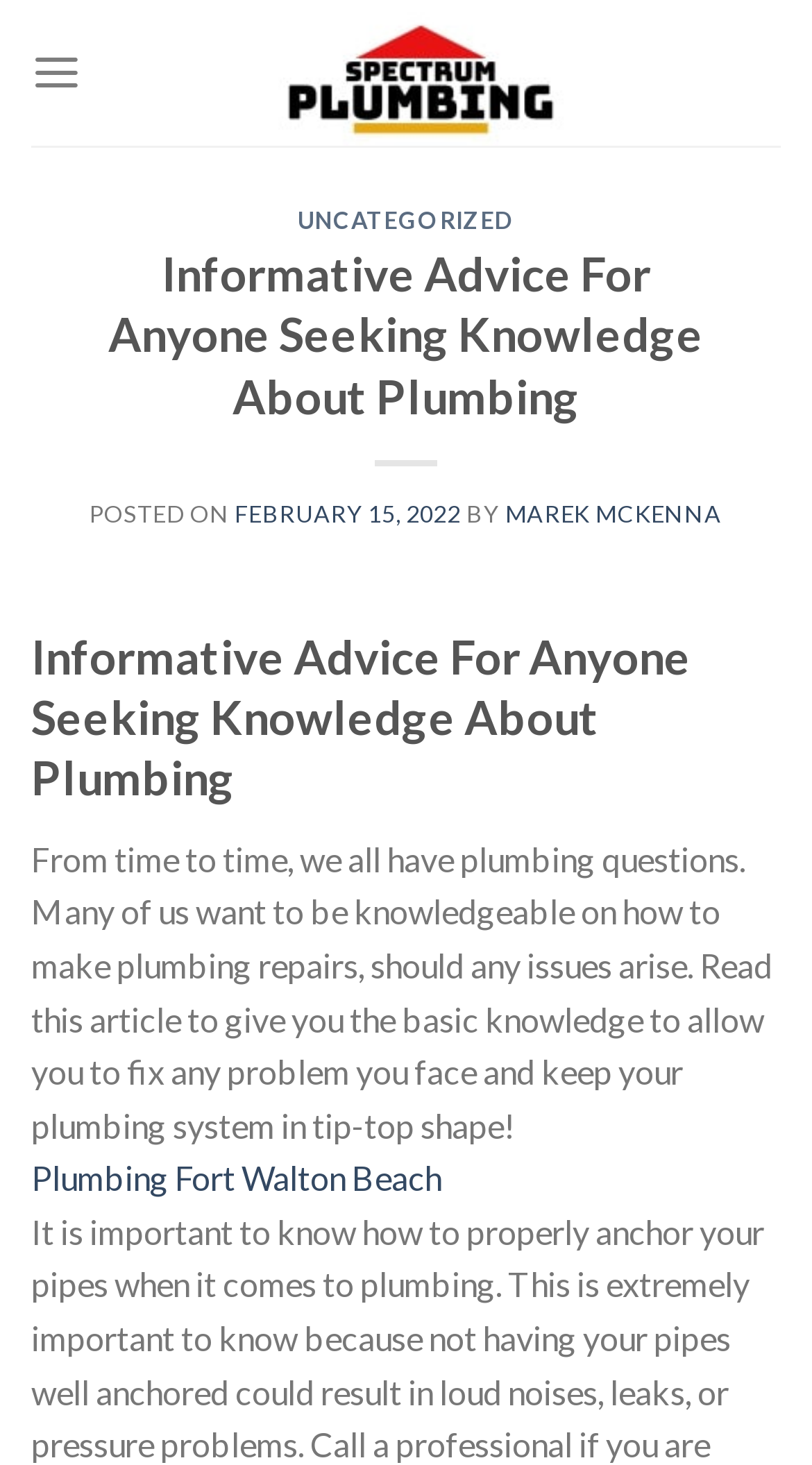Give a concise answer using only one word or phrase for this question:
What is the category of the latest article?

UNCATEGORIZED